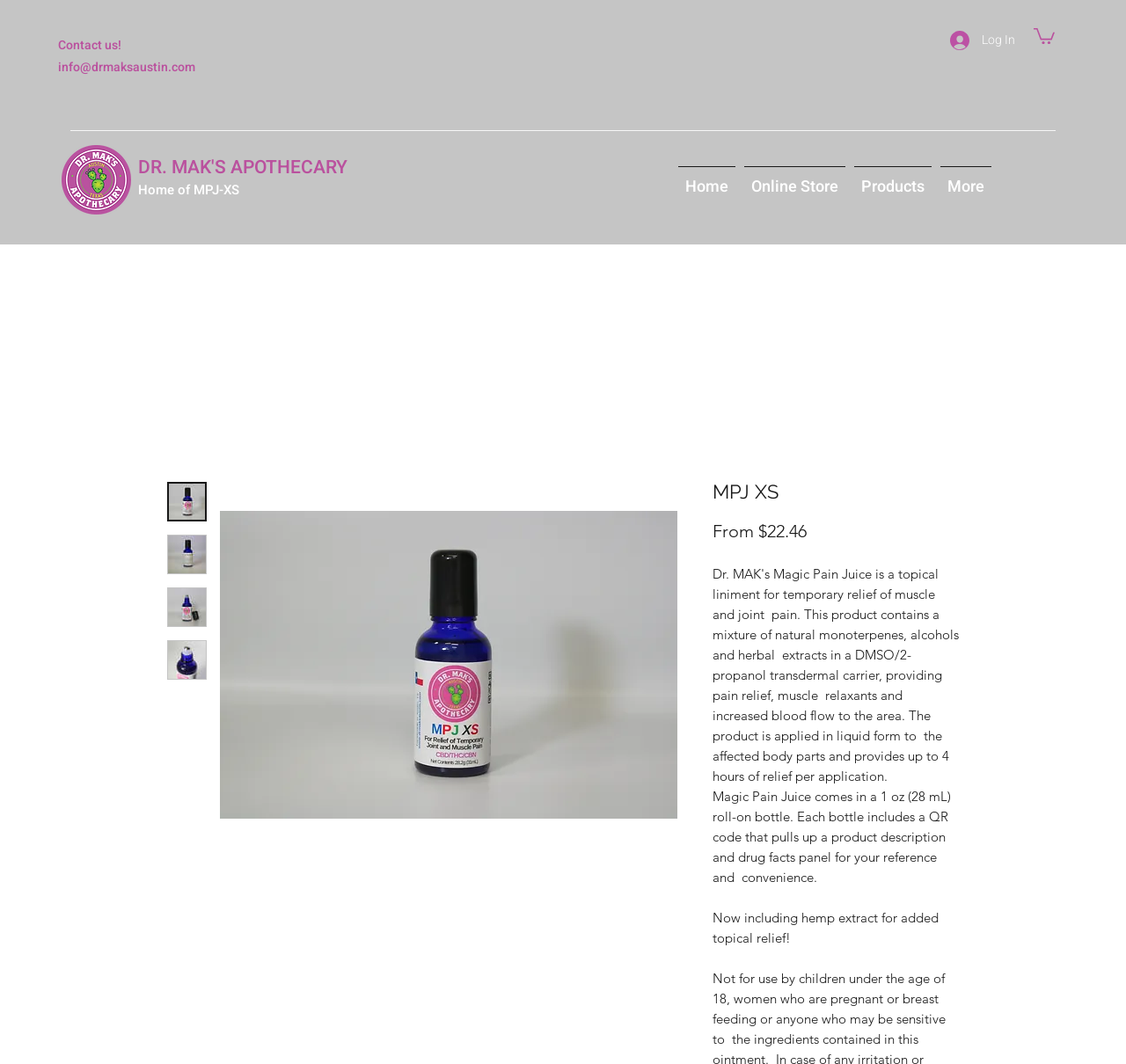Please identify the bounding box coordinates for the region that you need to click to follow this instruction: "Navigate to the 'Online Store'".

[0.657, 0.156, 0.755, 0.181]